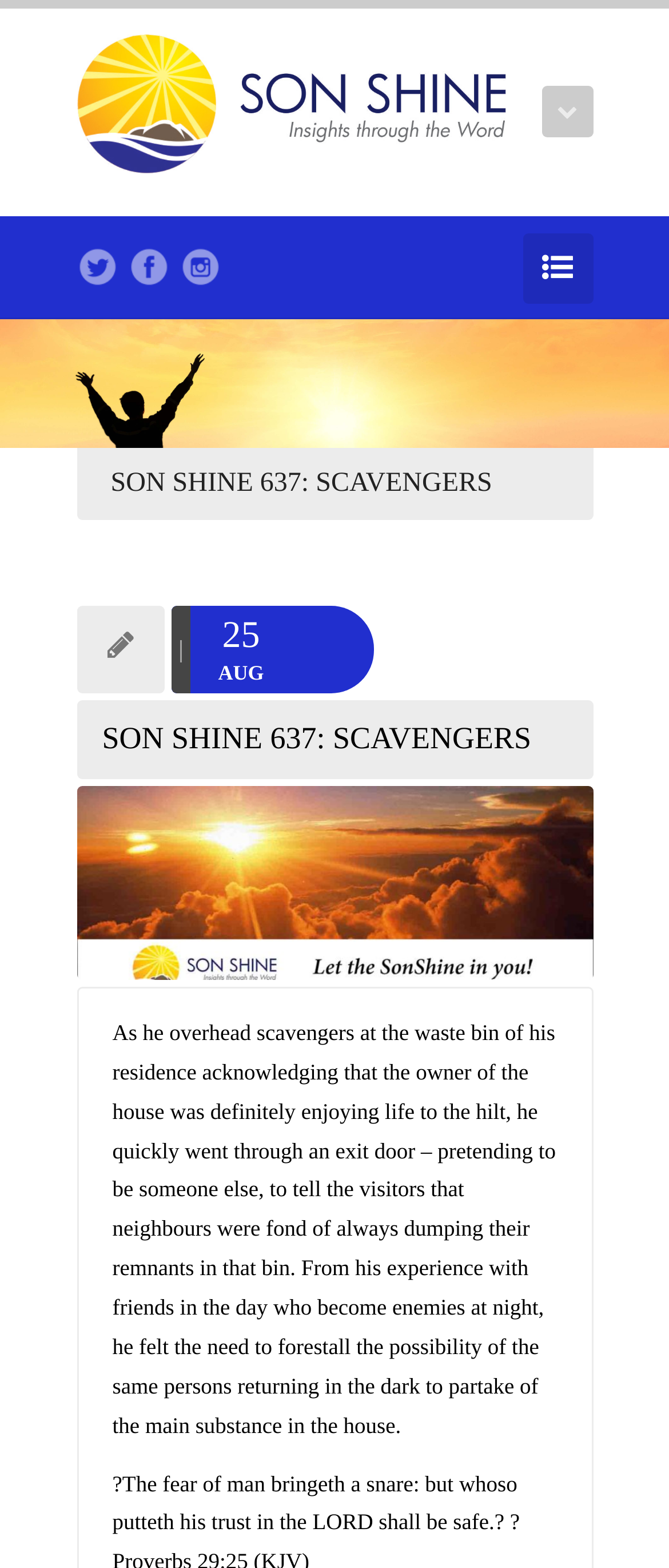Given the element description, predict the bounding box coordinates in the format (top-left x, top-left y, bottom-right x, bottom-right y). Make sure all values are between 0 and 1. Here is the element description: title="Twitter"

[0.114, 0.158, 0.176, 0.184]